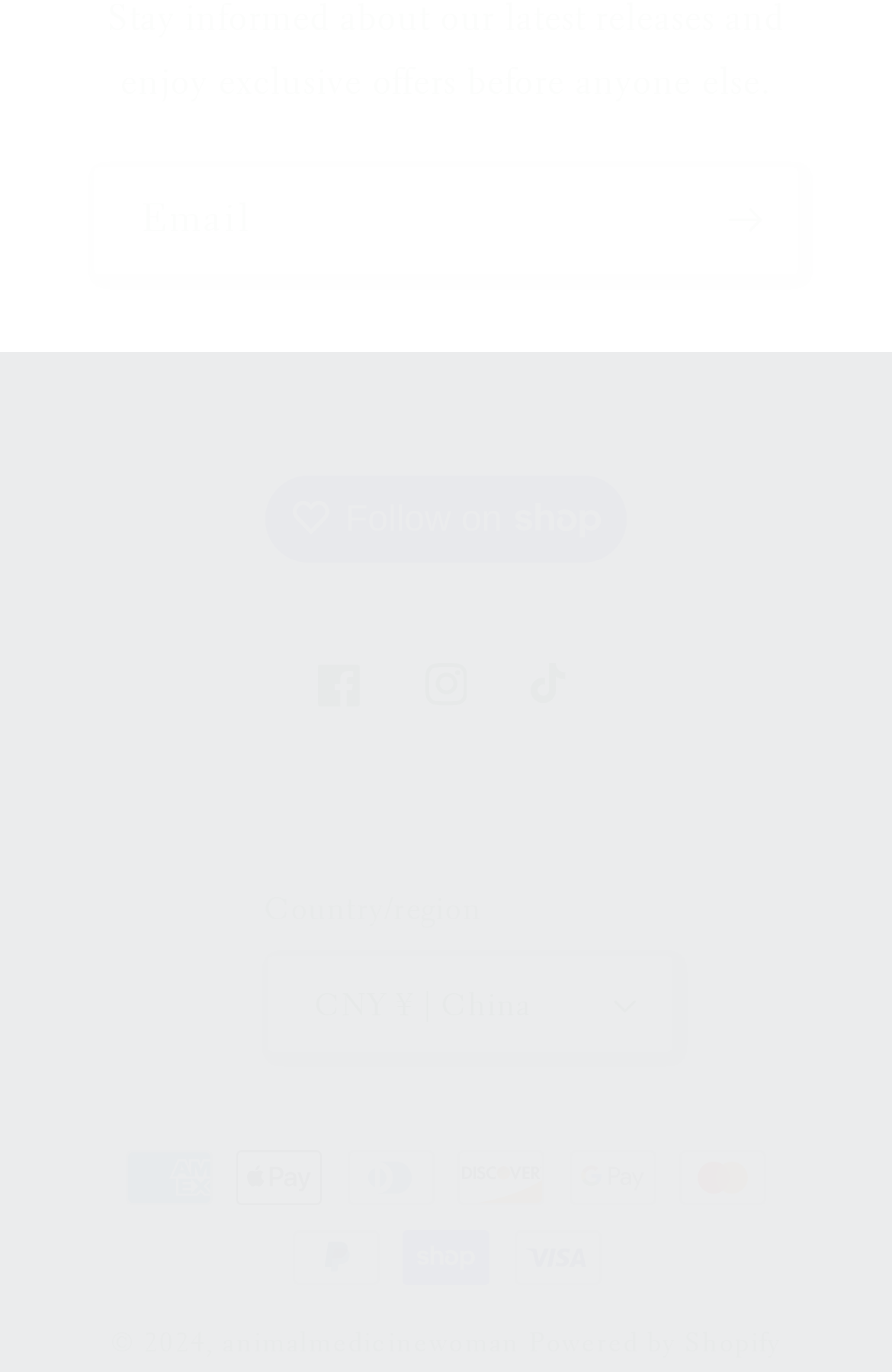Based on the element description Facebook, identify the bounding box of the UI element in the given webpage screenshot. The coordinates should be in the format (top-left x, top-left y, bottom-right x, bottom-right y) and must be between 0 and 1.

[0.322, 0.461, 0.441, 0.538]